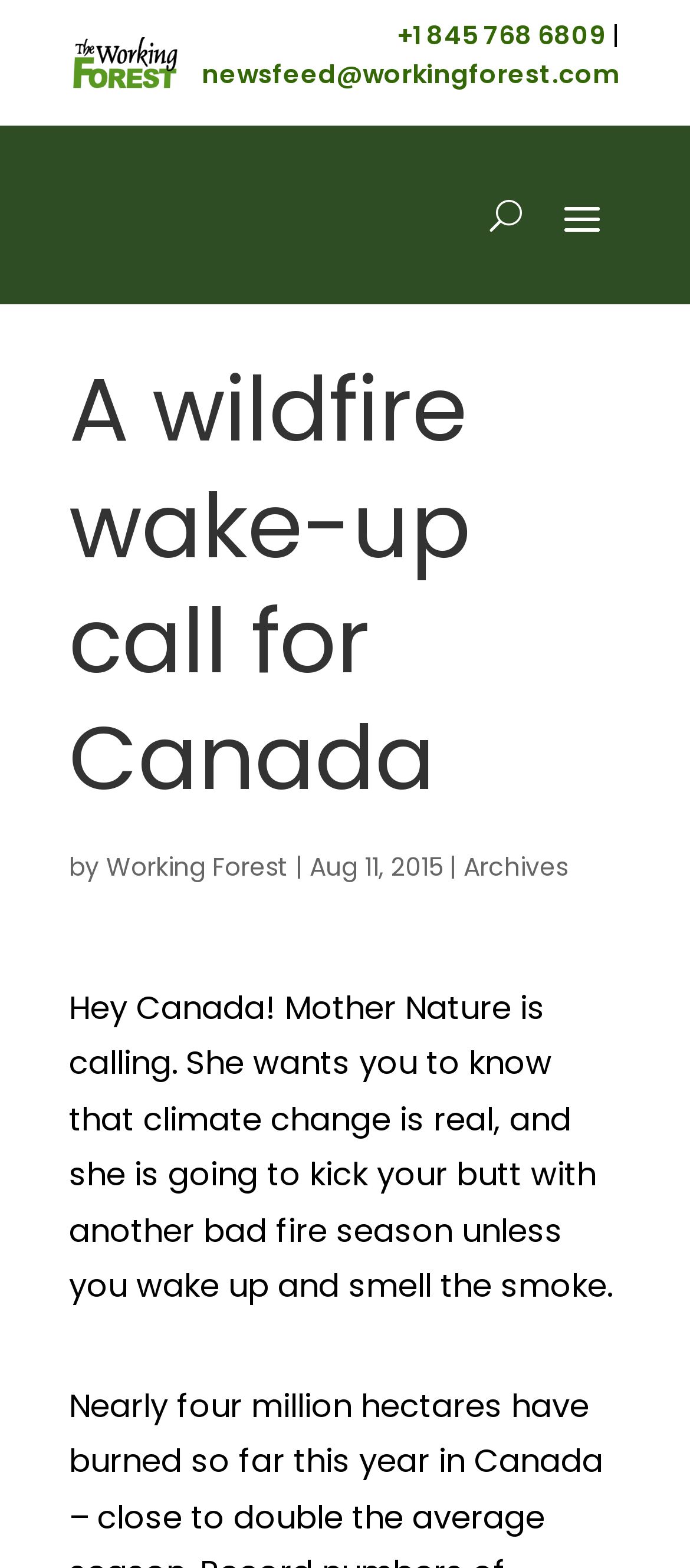When was the article published?
Utilize the image to construct a detailed and well-explained answer.

I found the publication date of the article by looking at the static text element with the text 'Aug 11, 2015' which is located below the heading 'A wildfire wake-up call for Canada'.